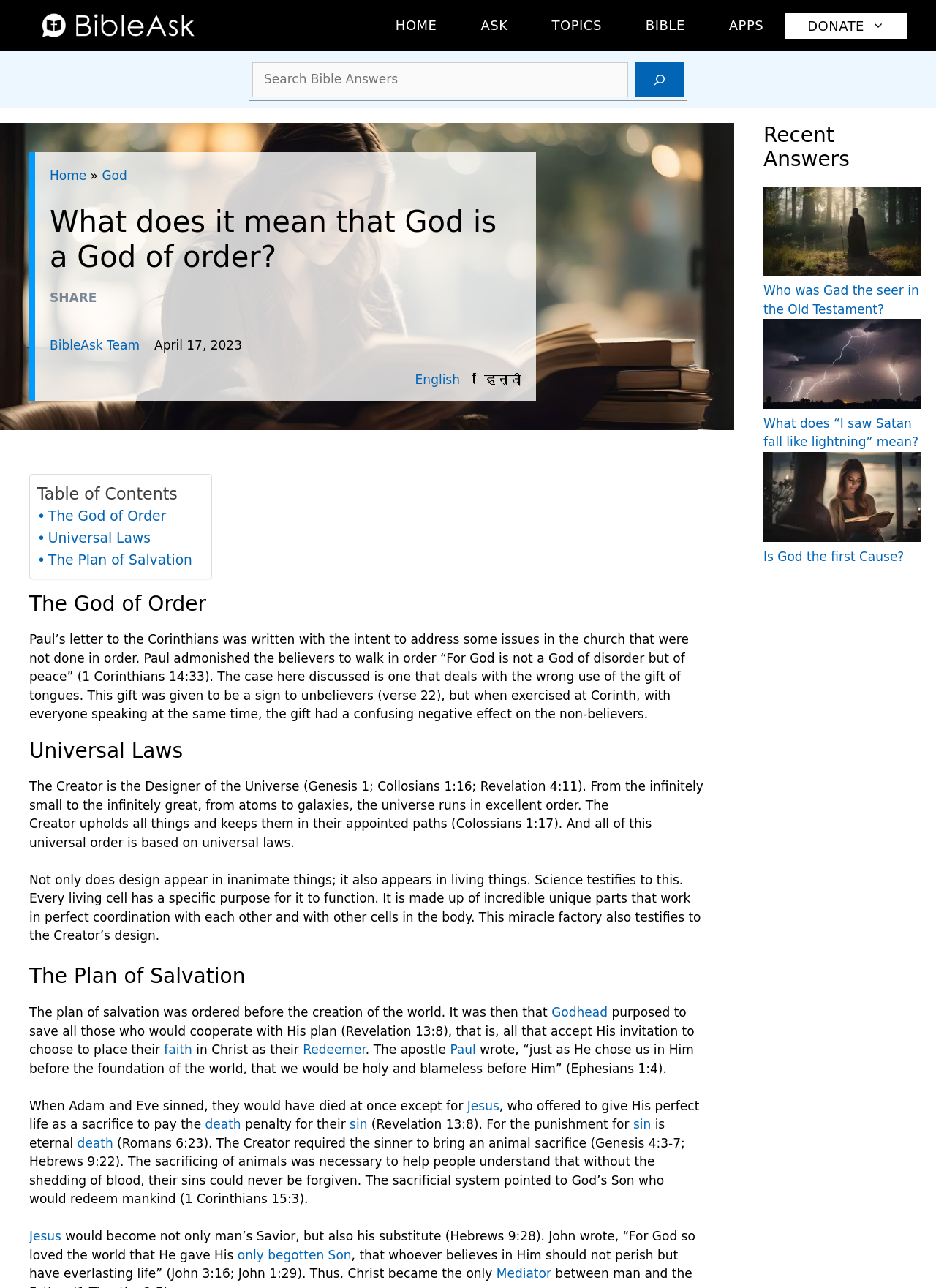Please reply to the following question with a single word or a short phrase:
How many links are there in the primary navigation?

6